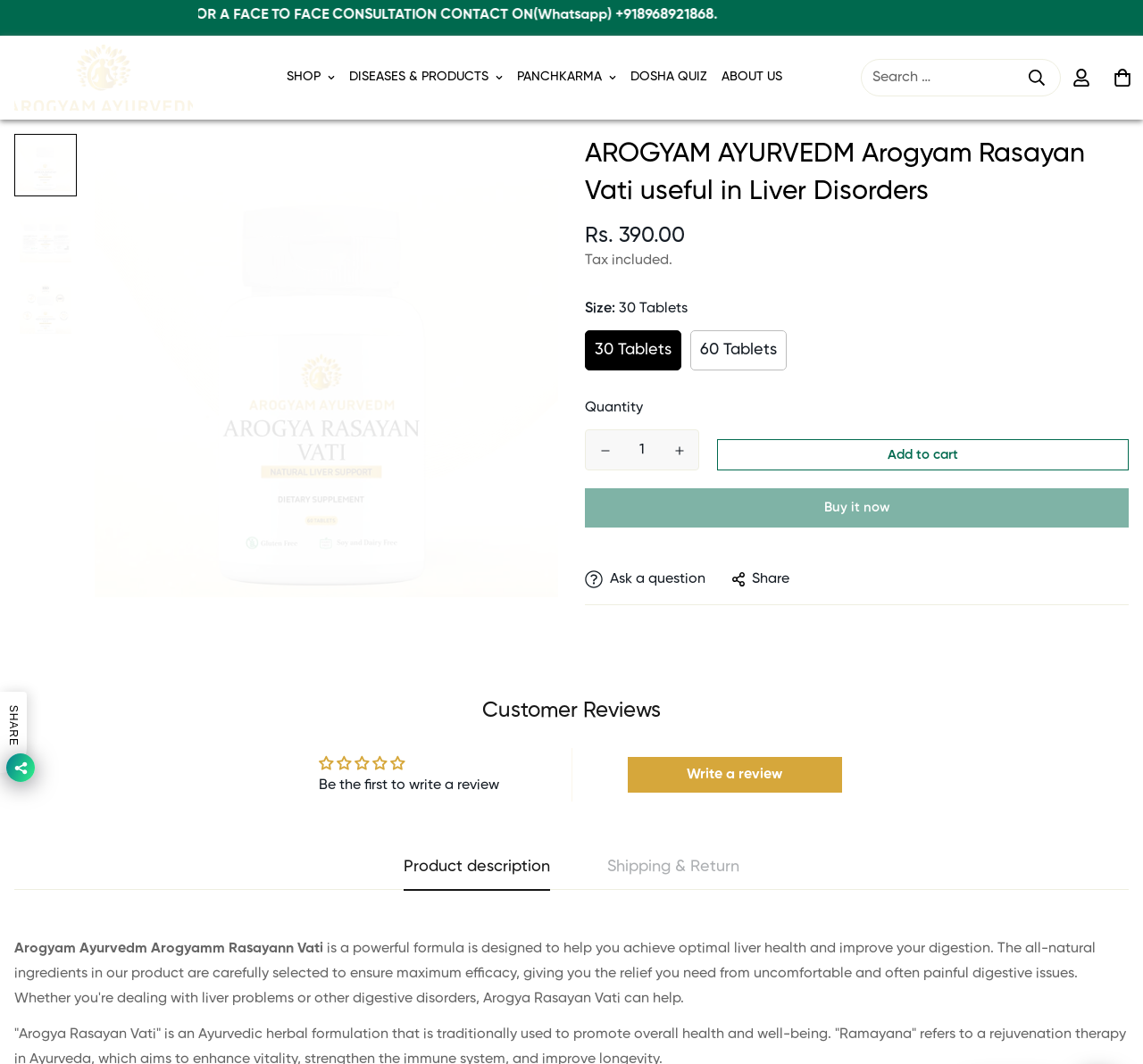Describe the entire webpage, focusing on both content and design.

This webpage is about a product called Arogyam Ayurvedm Arogyam Rasayan Vati, which is a formula designed to help with liver health and digestion. At the top of the page, there is a header section with links to "SHOP", "DISEASES & PRODUCTS", "PANCHKARMA", "DOSHA QUIZ", and "ABOUT US". Below this, there is a search bar with a button and an image.

The main content of the page is divided into two sections. On the left side, there is a product image and a heading that reads "AROGYAM AYURVEDM Arogyam Rasayan Vati useful in Liver Disorders". Below this, there is information about the product, including its regular price, size, and quantity. There are also buttons to decrease or increase the quantity and to add the product to the cart or buy it now.

On the right side, there is a section for customer reviews, which currently has no reviews. There is an image indicating that the average rating is 0.00 stars, and a button to write a review. Below this, there are links to "Product description" and "Shipping & Return".

At the bottom of the page, there is a section with a heading that reads "Arogyam Ayurvedm Arogyamm Rasayann Vati" and a few social media sharing icons.